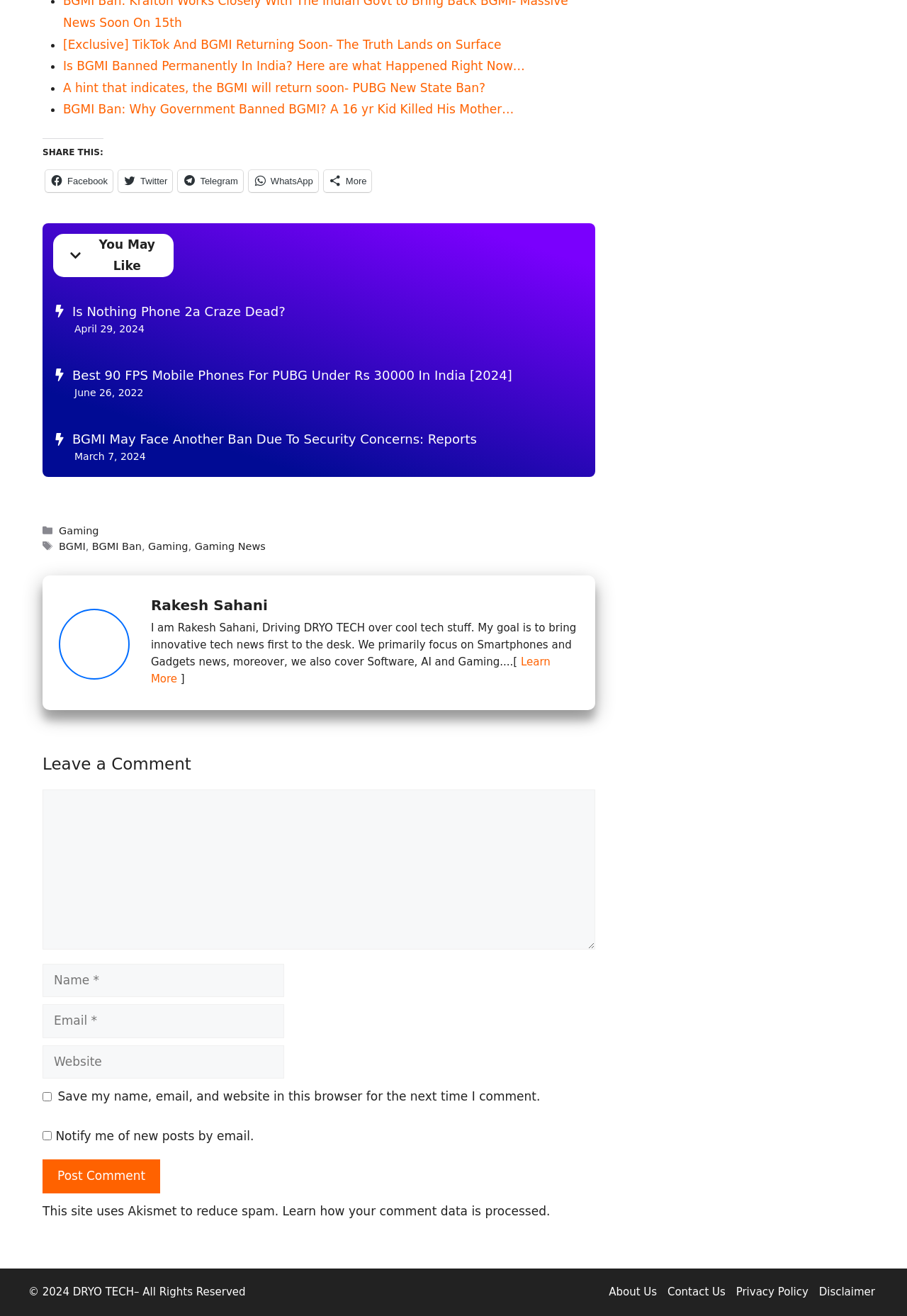What type of content is presented in the 'You May Like' section?
Examine the image and give a concise answer in one word or a short phrase.

Related articles